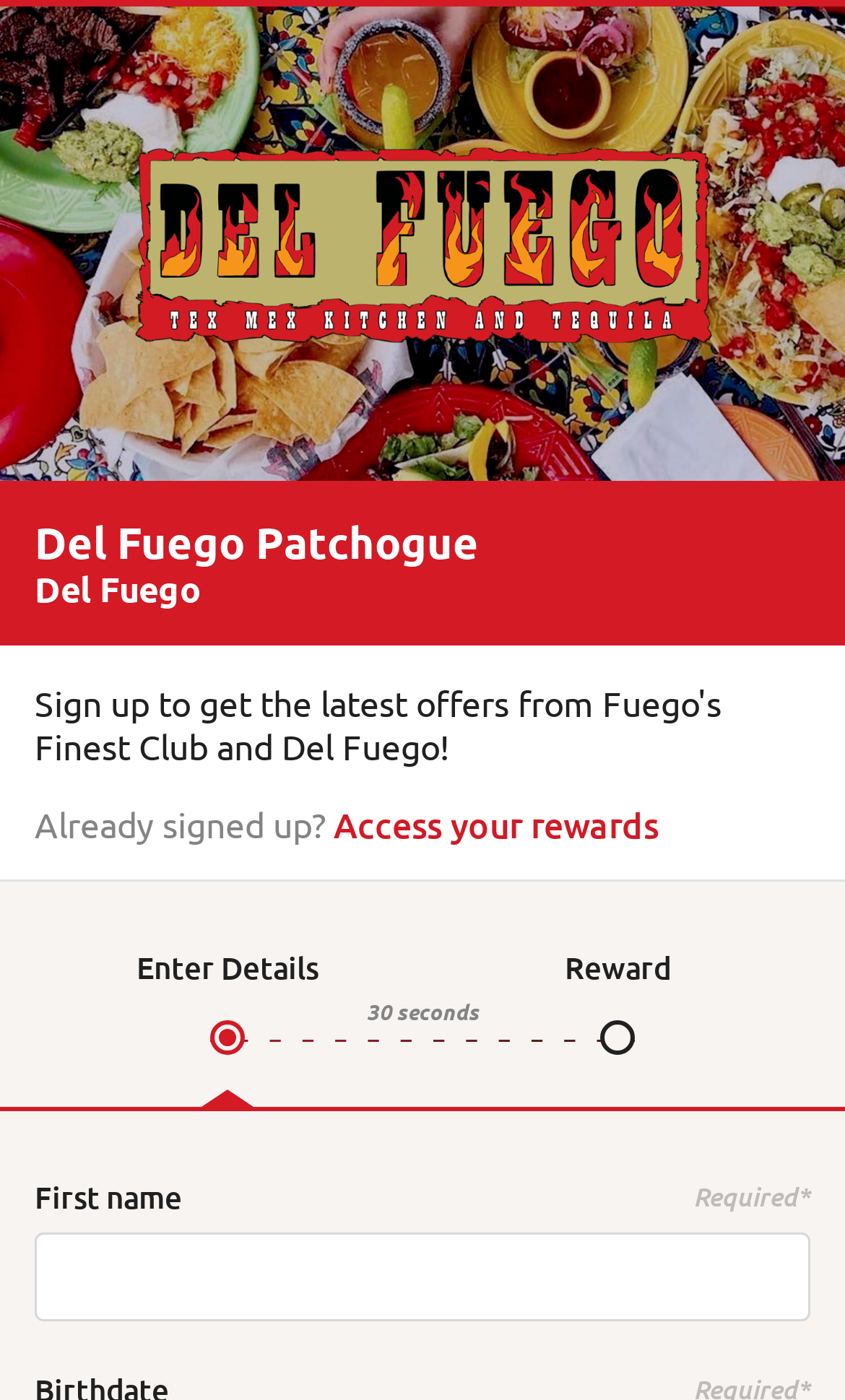Determine the bounding box coordinates for the UI element described. Format the coordinates as (top-left x, top-left y, bottom-right x, bottom-right y) and ensure all values are between 0 and 1. Element description: Access your rewards

[0.395, 0.571, 0.779, 0.606]